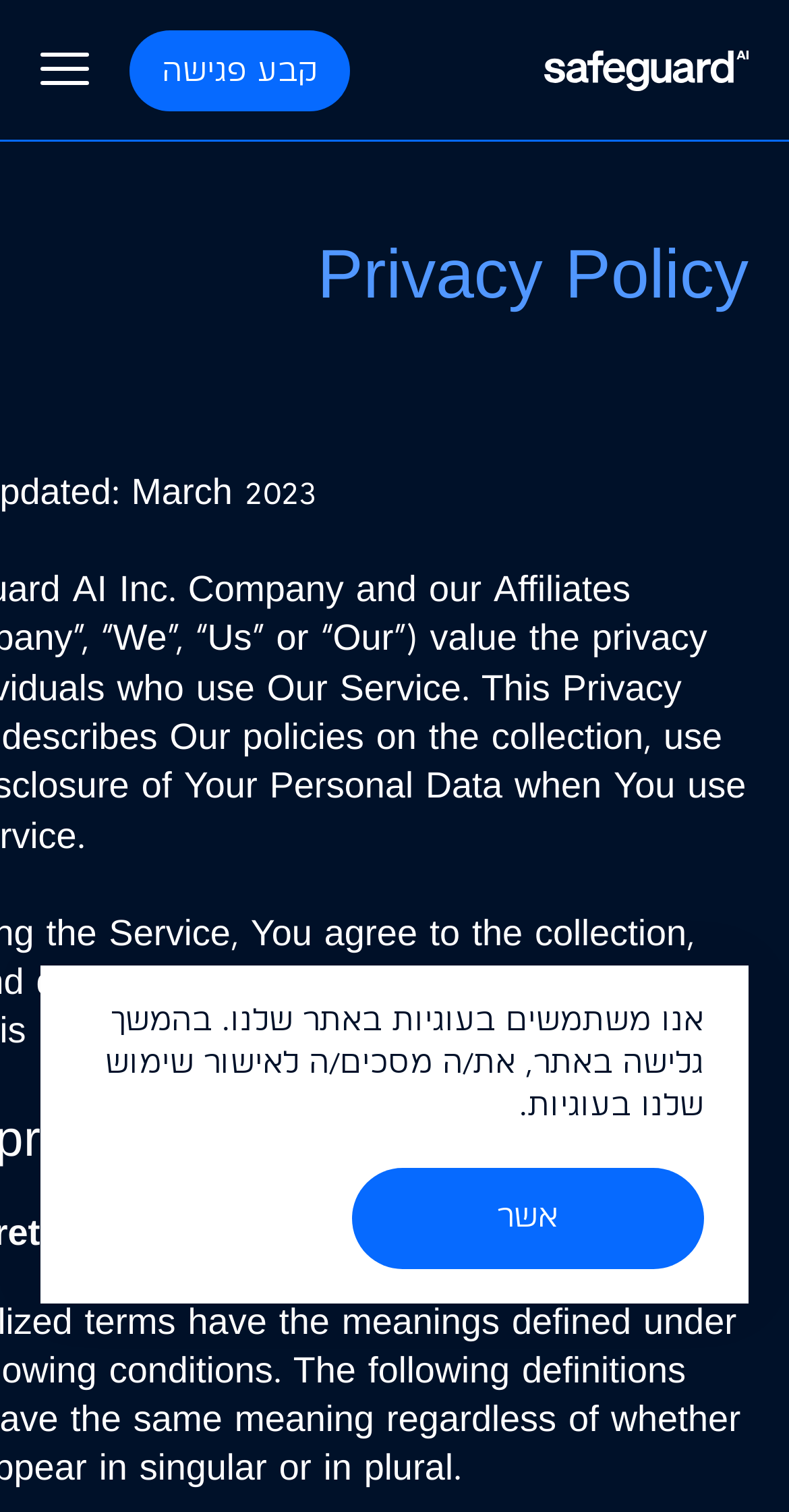What is the last link in the main navigation menu?
Refer to the image and answer the question using a single word or phrase.

התחברות